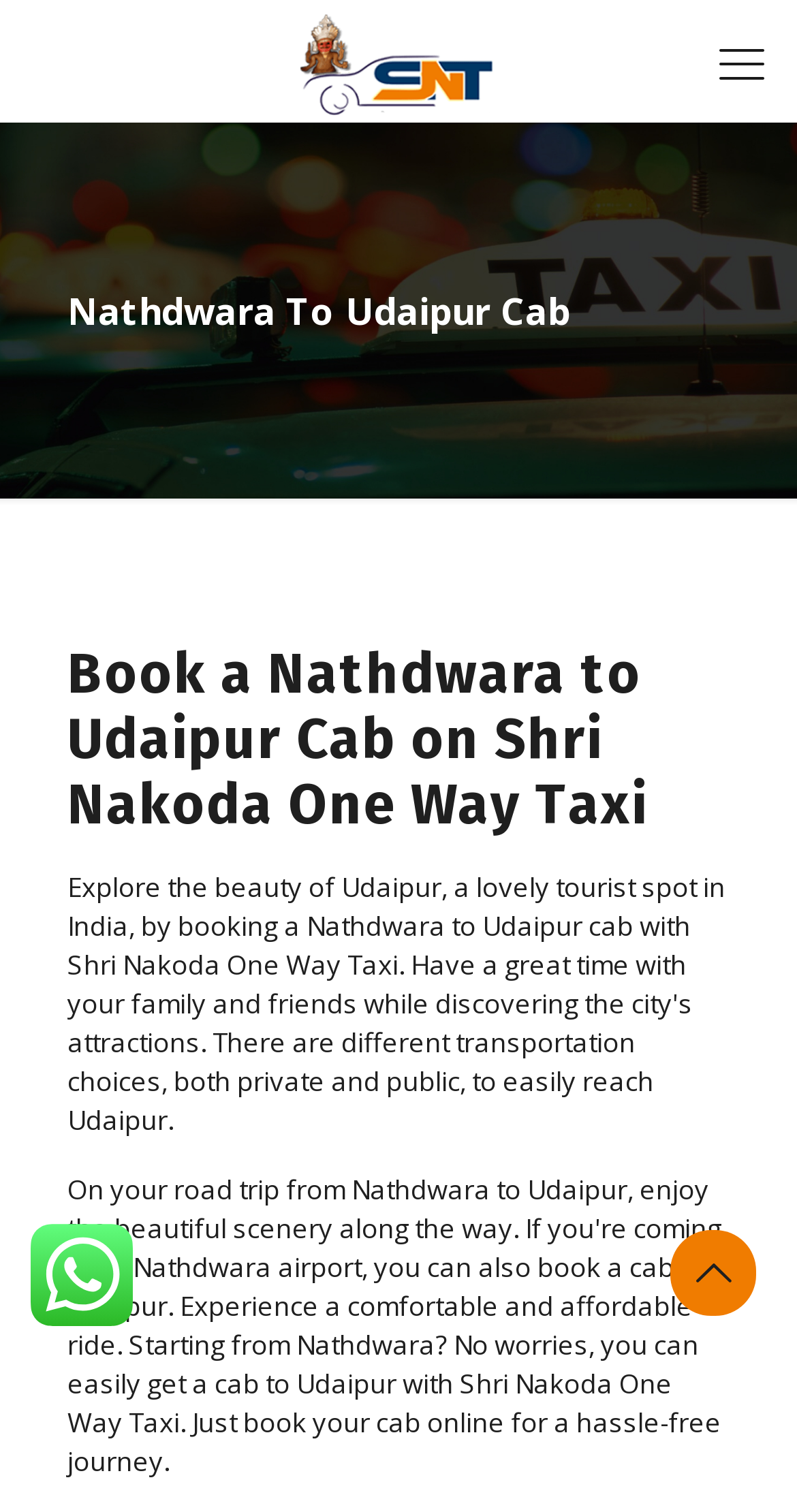Given the element description "parent_node: Nathdwara To Udaipur Cab" in the screenshot, predict the bounding box coordinates of that UI element.

[0.841, 0.814, 0.949, 0.87]